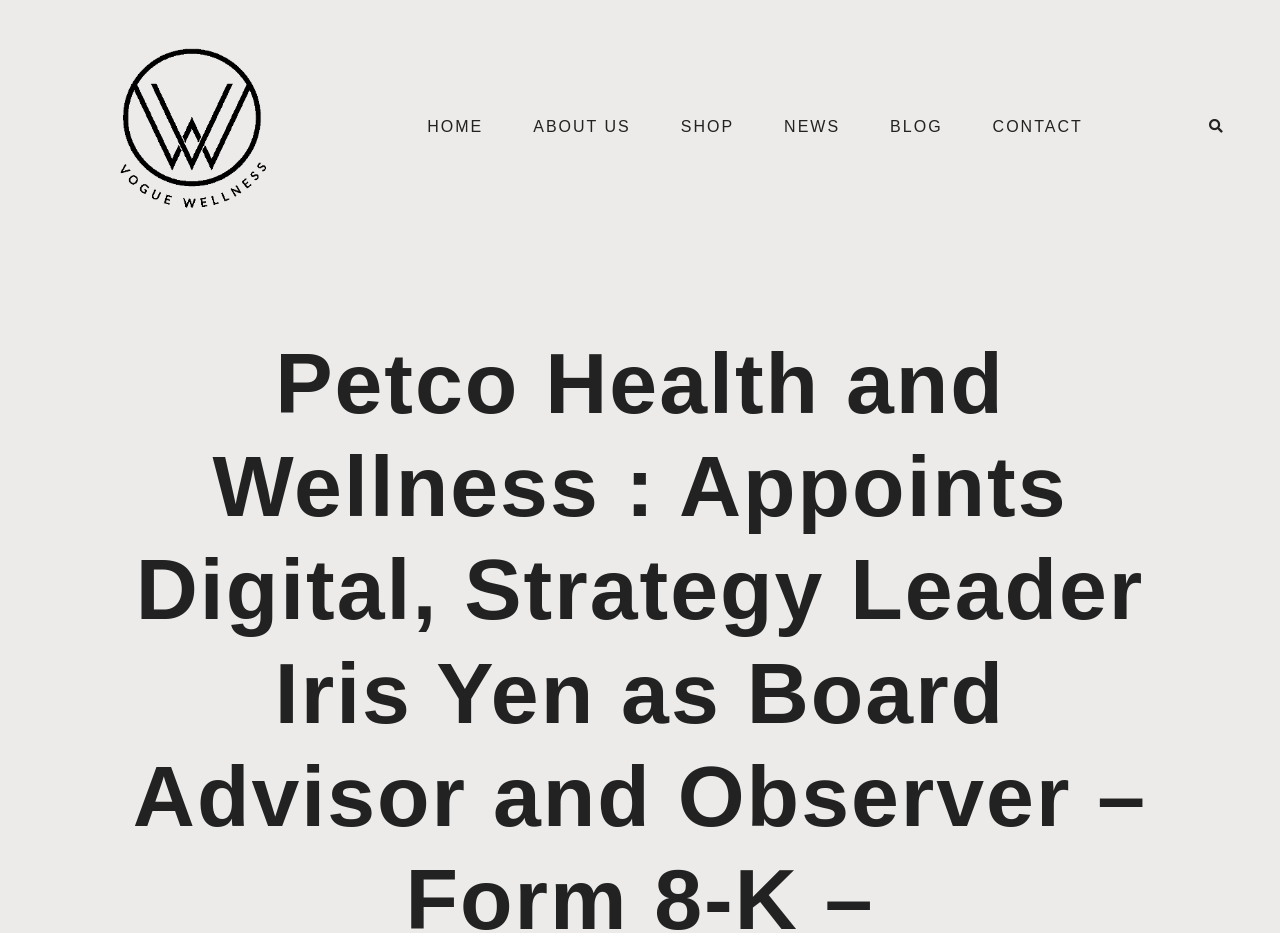Respond with a single word or phrase to the following question:
How many links are there in the top menu?

6